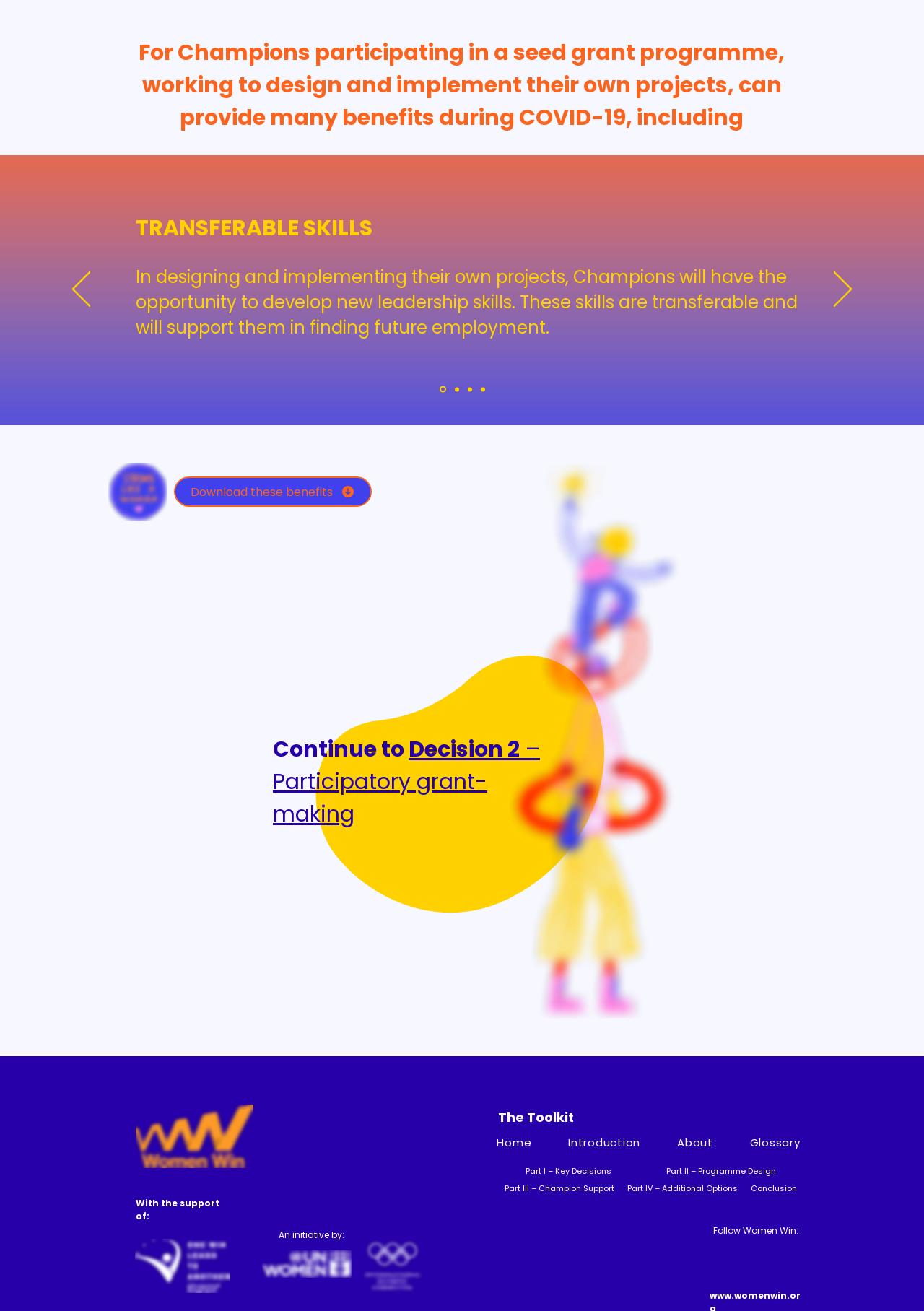What is the image above the 'With the support of:' text?
Refer to the image and answer the question using a single word or phrase.

WomenWinLogo_1x-PNG.png